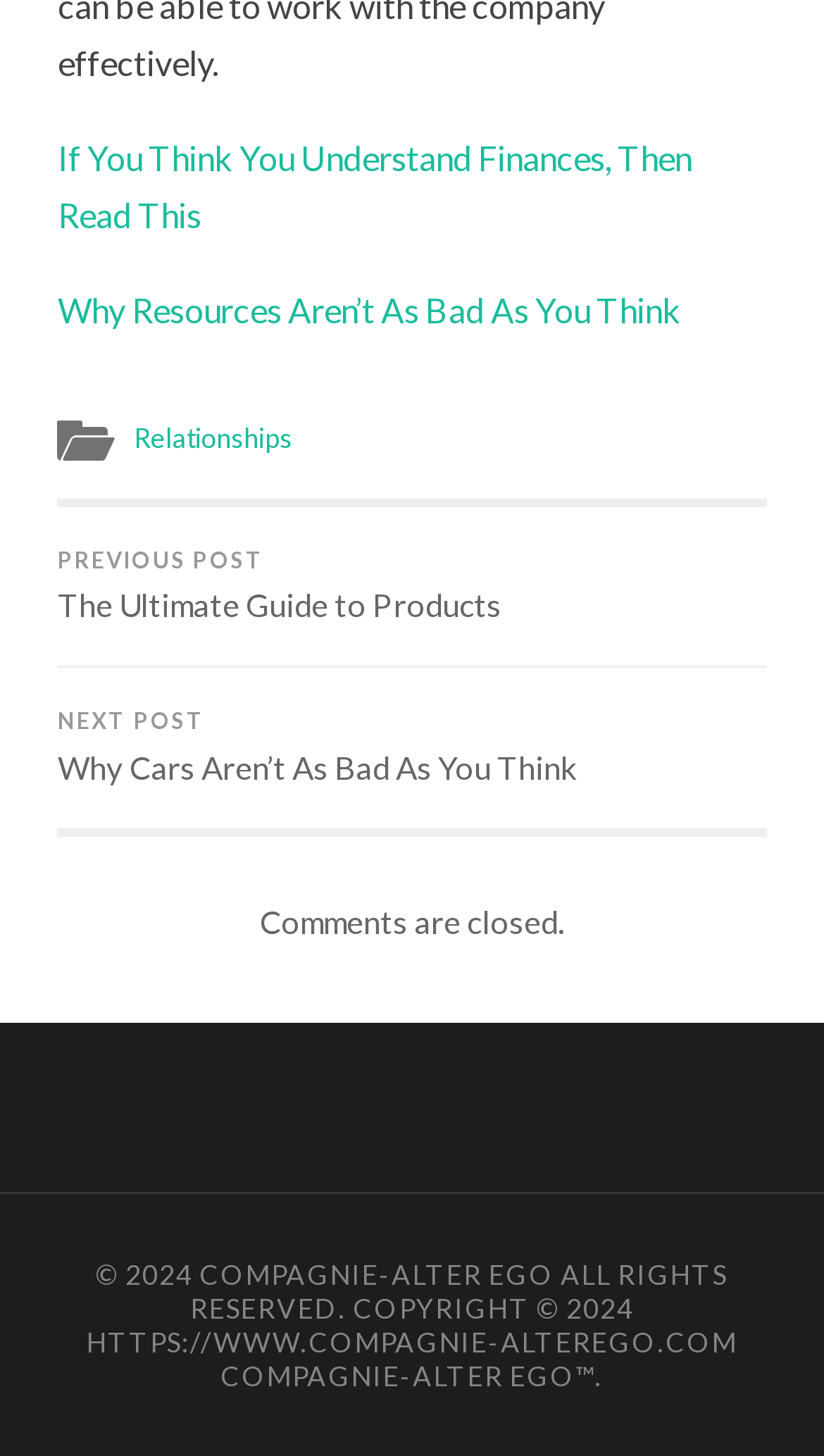How many static text elements are at the bottom of the webpage?
From the image, provide a succinct answer in one word or a short phrase.

3